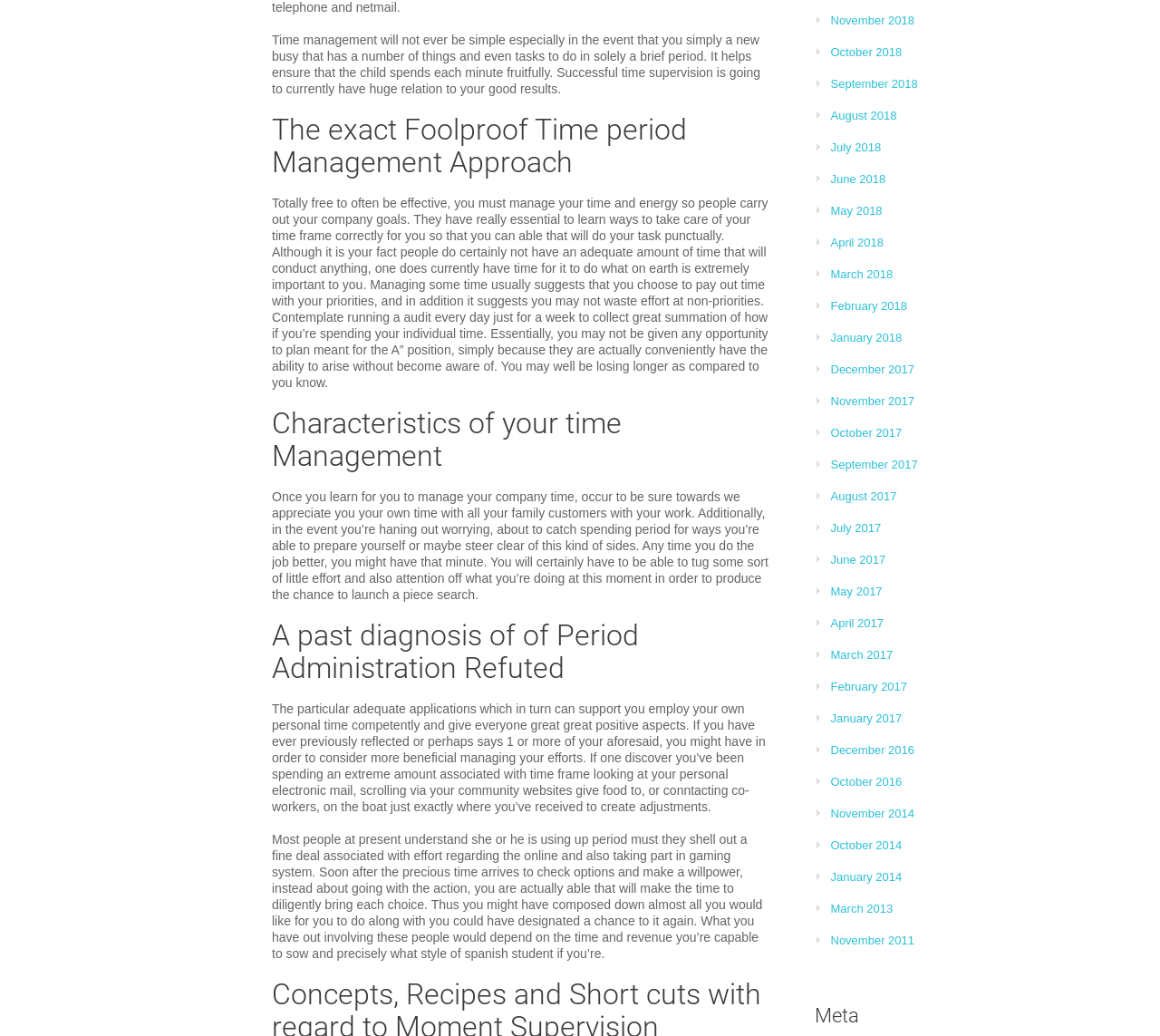Locate the bounding box coordinates of the UI element described by: "February 2018". Provide the coordinates as four float numbers between 0 and 1, formatted as [left, top, right, bottom].

[0.716, 0.289, 0.782, 0.302]